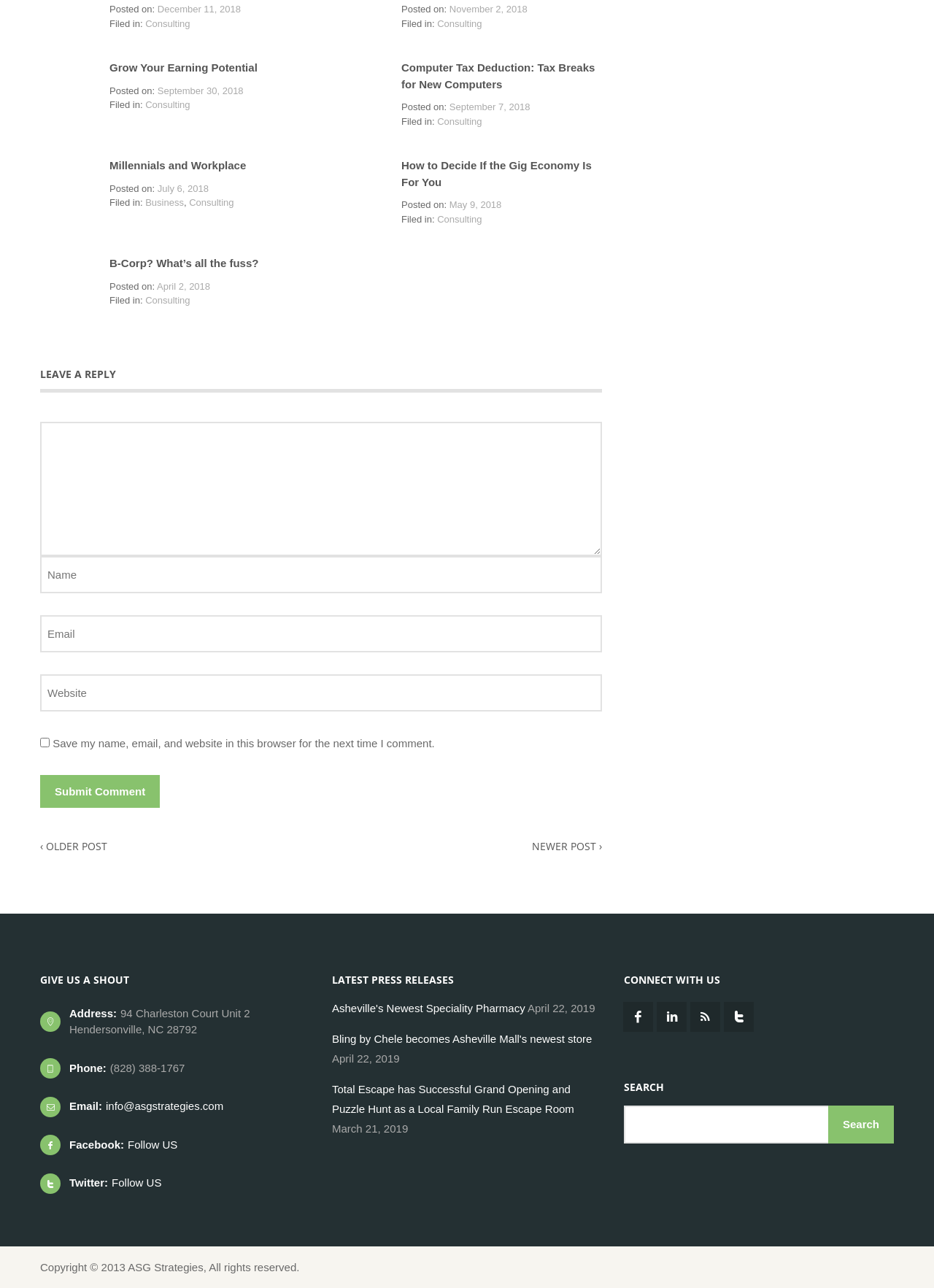Can you identify the bounding box coordinates of the clickable region needed to carry out this instruction: 'Leave a reply'? The coordinates should be four float numbers within the range of 0 to 1, stated as [left, top, right, bottom].

[0.043, 0.284, 0.645, 0.305]